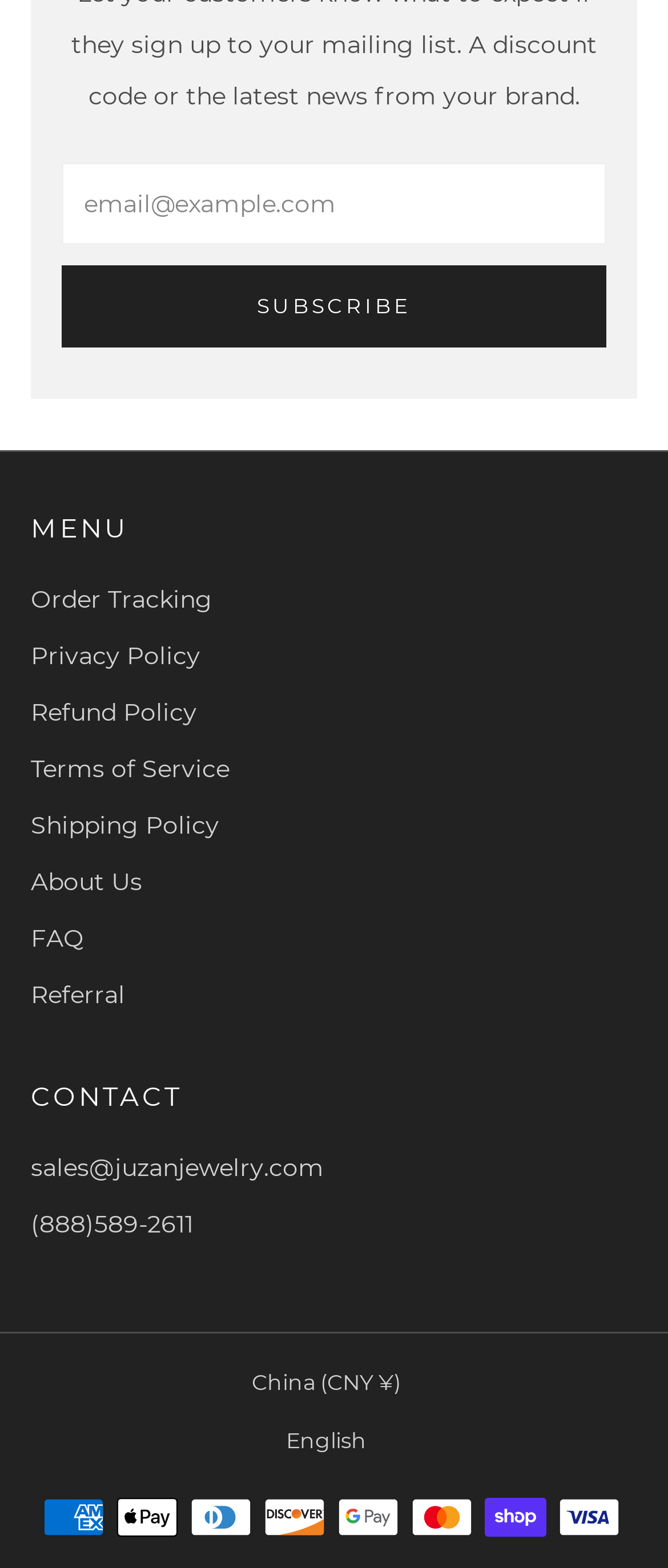Provide the bounding box coordinates for the area that should be clicked to complete the instruction: "Enter email address".

[0.092, 0.104, 0.908, 0.156]